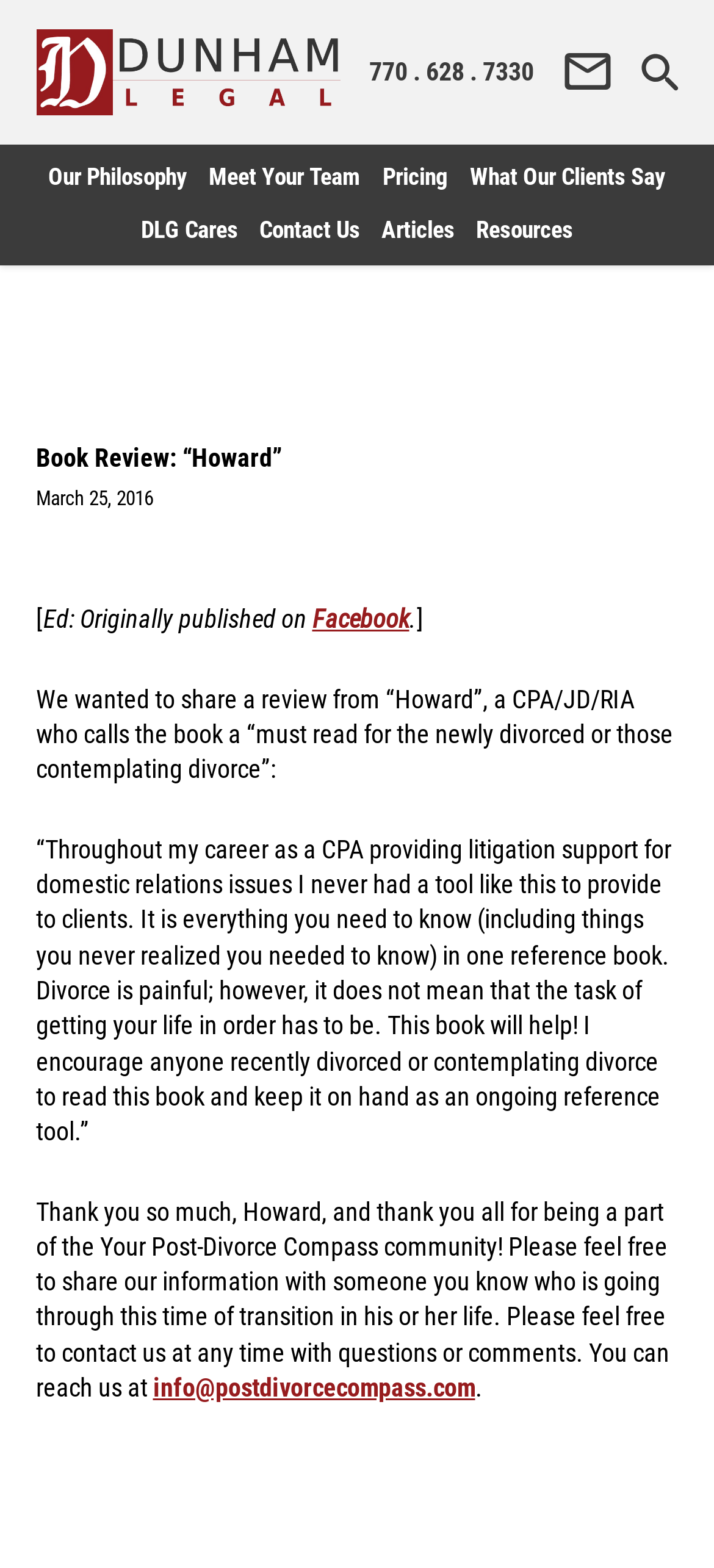Please give the bounding box coordinates of the area that should be clicked to fulfill the following instruction: "Read Our Philosophy". The coordinates should be in the format of four float numbers from 0 to 1, i.e., [left, top, right, bottom].

[0.068, 0.104, 0.263, 0.121]